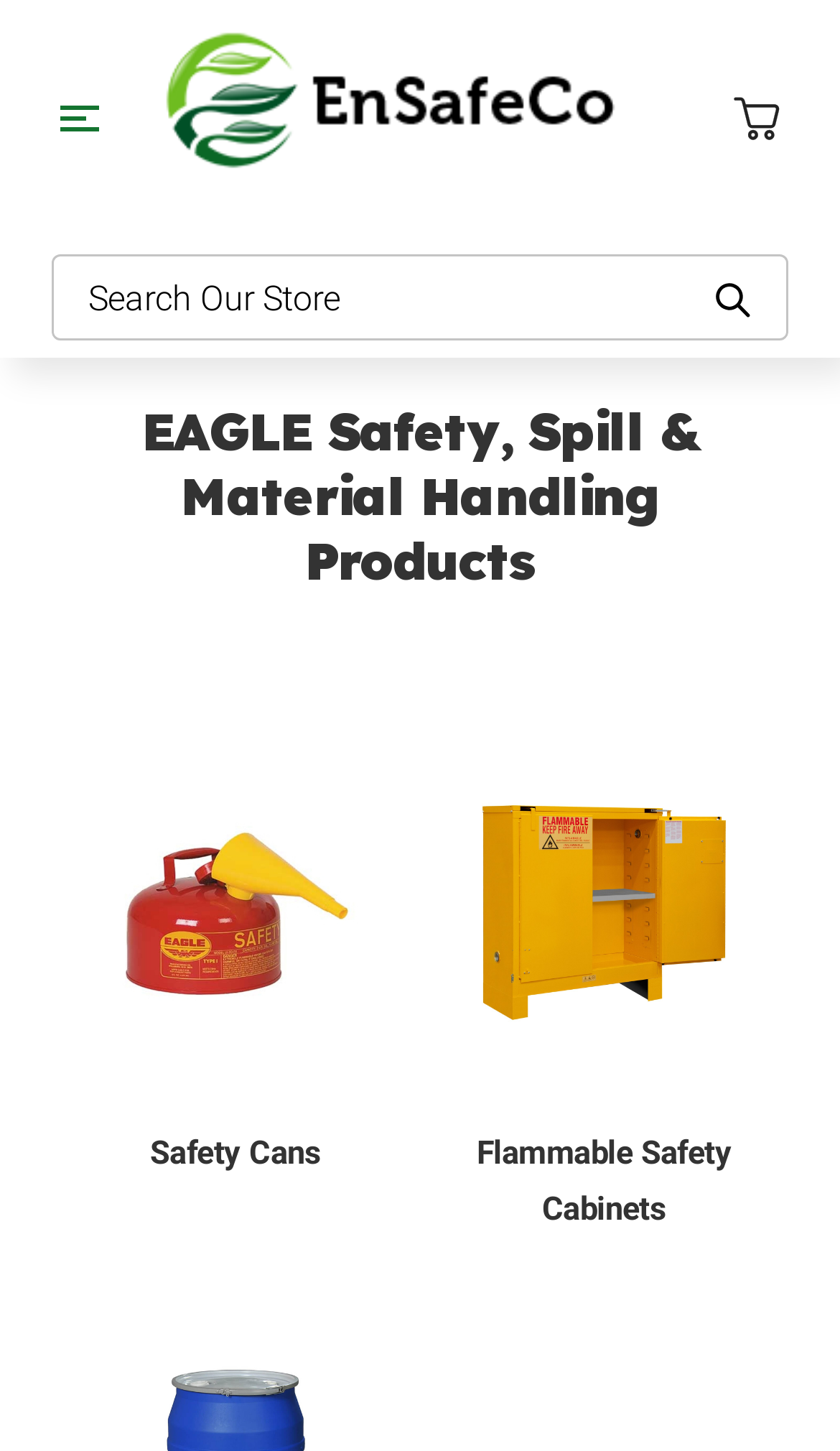What is the current number of items in the cart?
Give a detailed and exhaustive answer to the question.

The number of items in the cart can be found in the top-right corner of the webpage, where it is written as 'Cart with 0 items'.